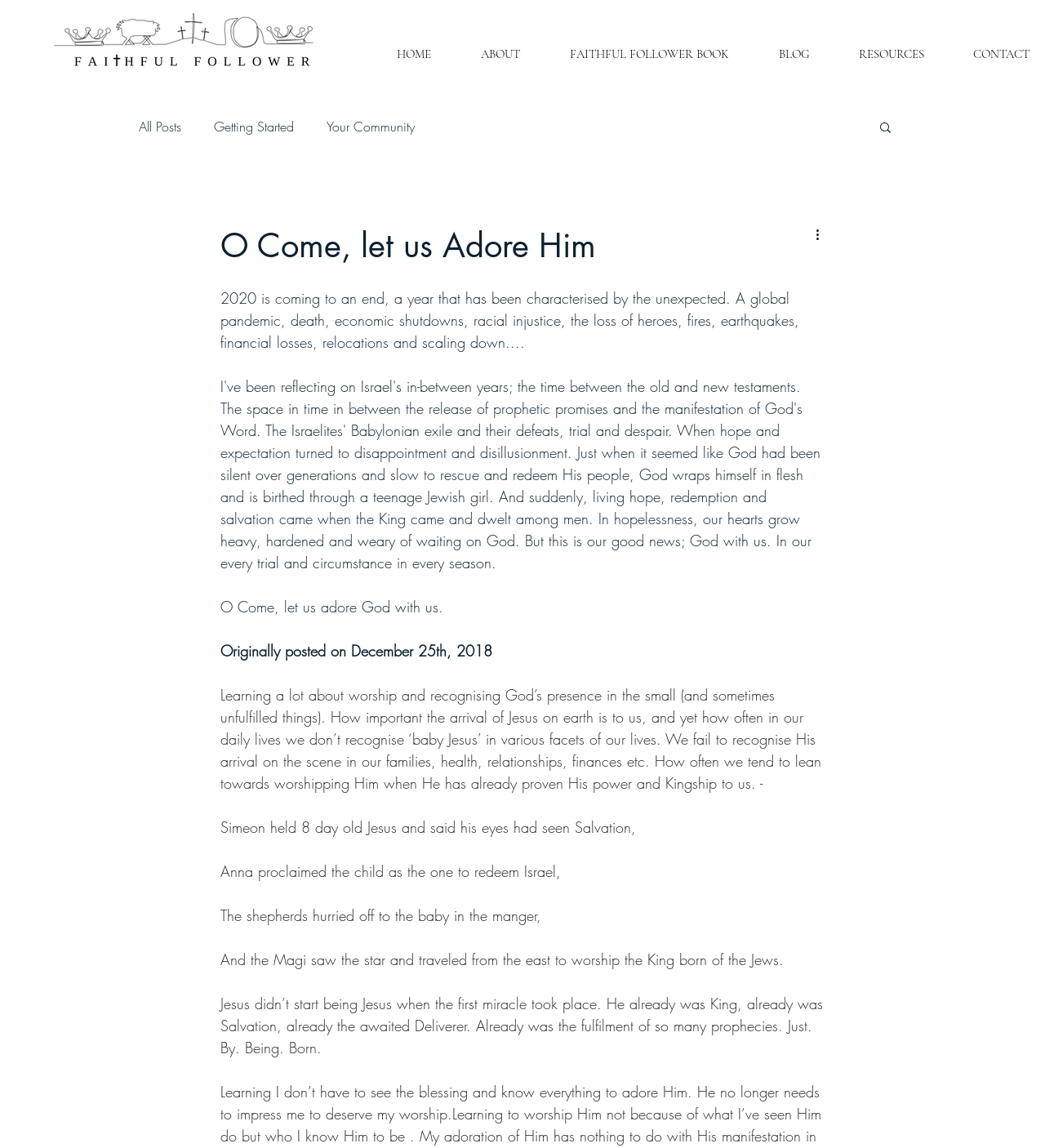Provide a short, one-word or phrase answer to the question below:
How many navigation links are at the top of the webpage?

5